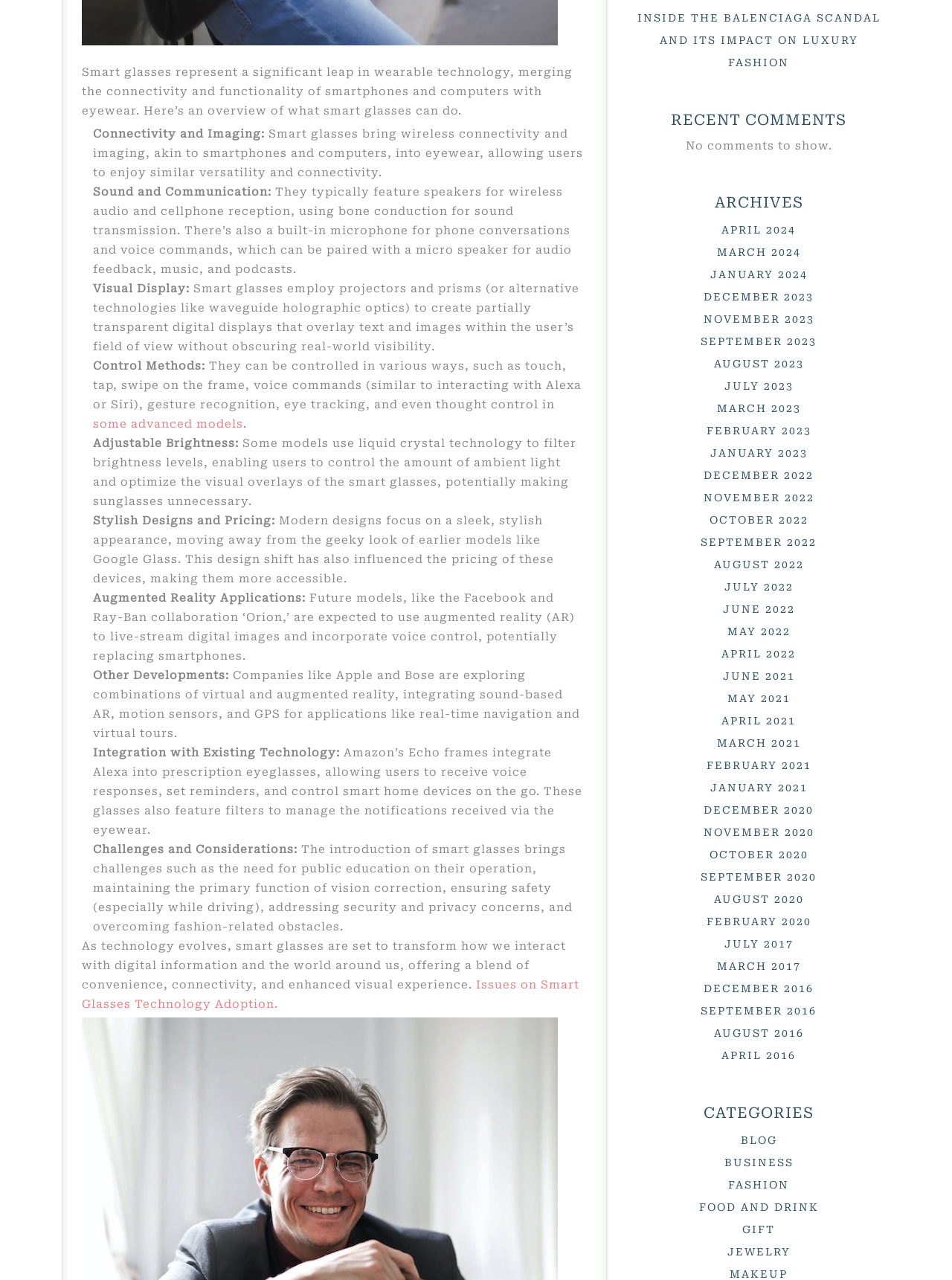What is the purpose of smart glasses according to this webpage?
Refer to the screenshot and answer in one word or phrase.

To transform how we interact with digital information